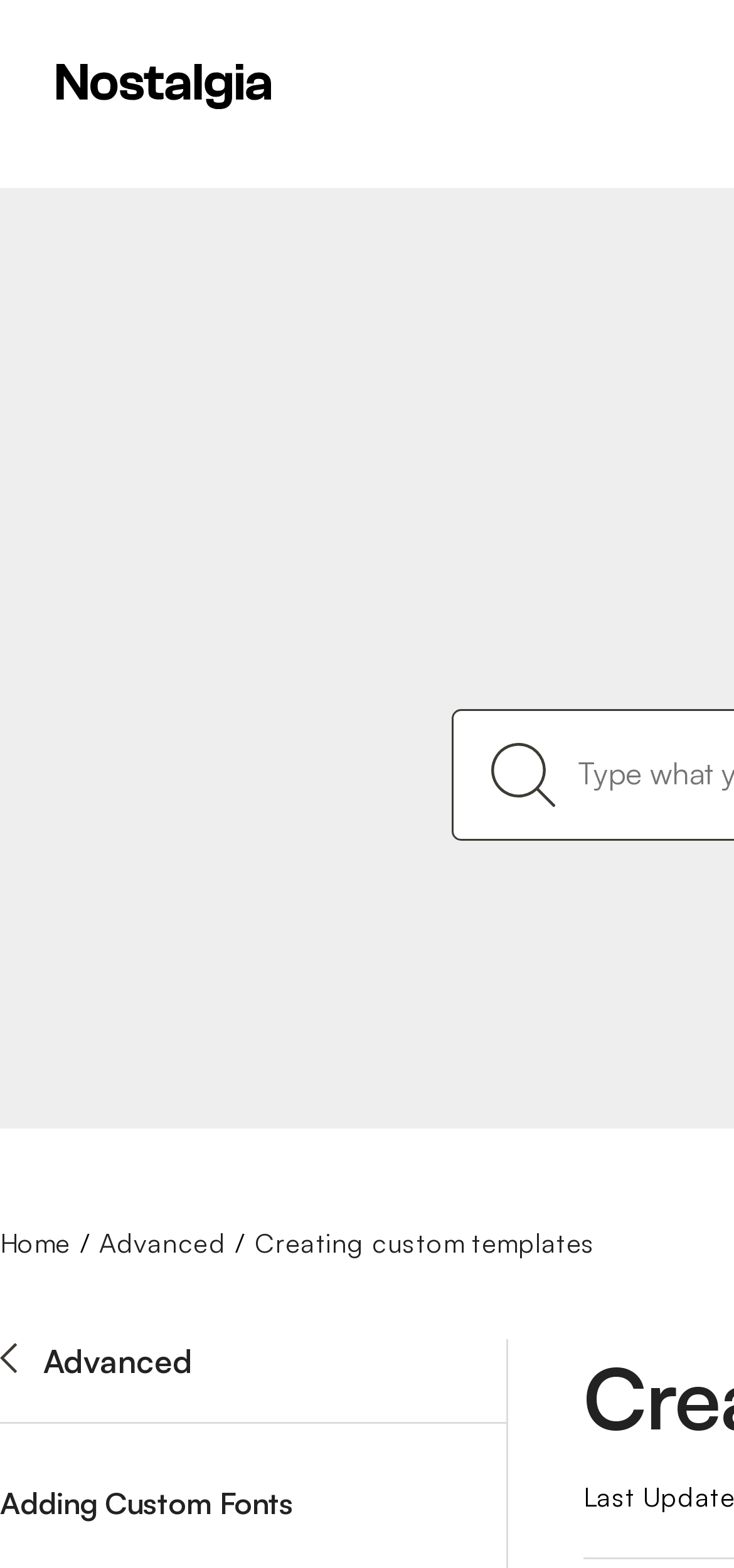Extract the bounding box coordinates for the HTML element that matches this description: "Advanced". The coordinates should be four float numbers between 0 and 1, i.e., [left, top, right, bottom].

[0.059, 0.855, 0.262, 0.883]